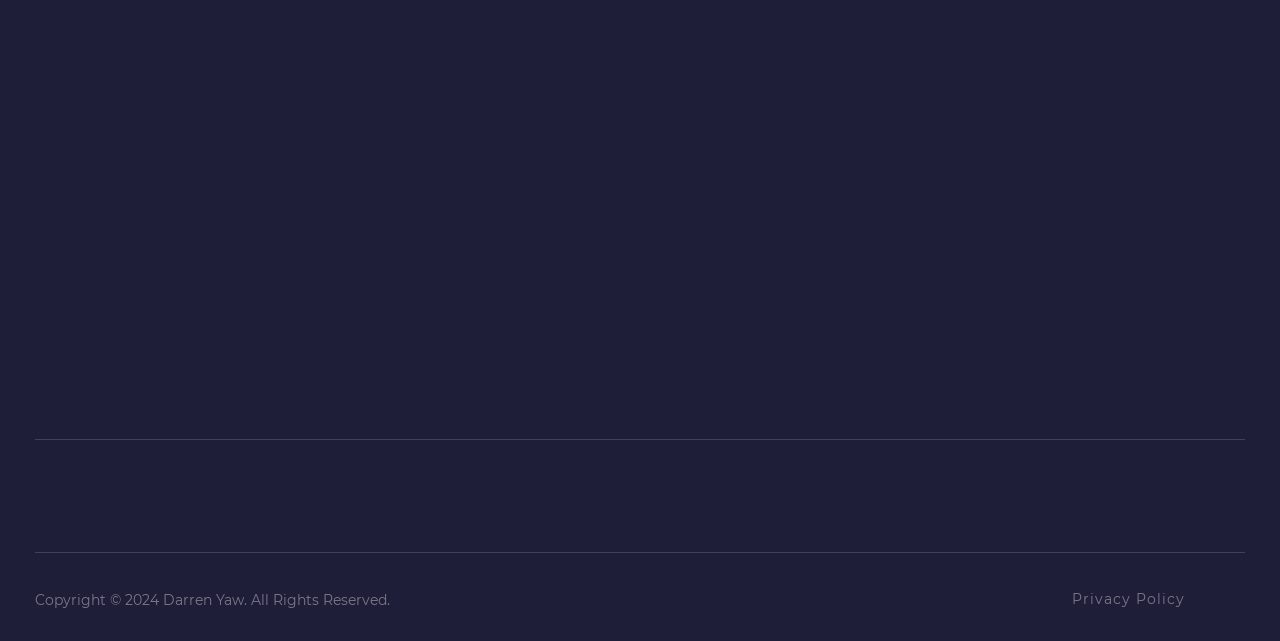Please identify the bounding box coordinates of the clickable region that I should interact with to perform the following instruction: "Read the Privacy Policy". The coordinates should be expressed as four float numbers between 0 and 1, i.e., [left, top, right, bottom].

[0.838, 0.918, 0.973, 0.953]